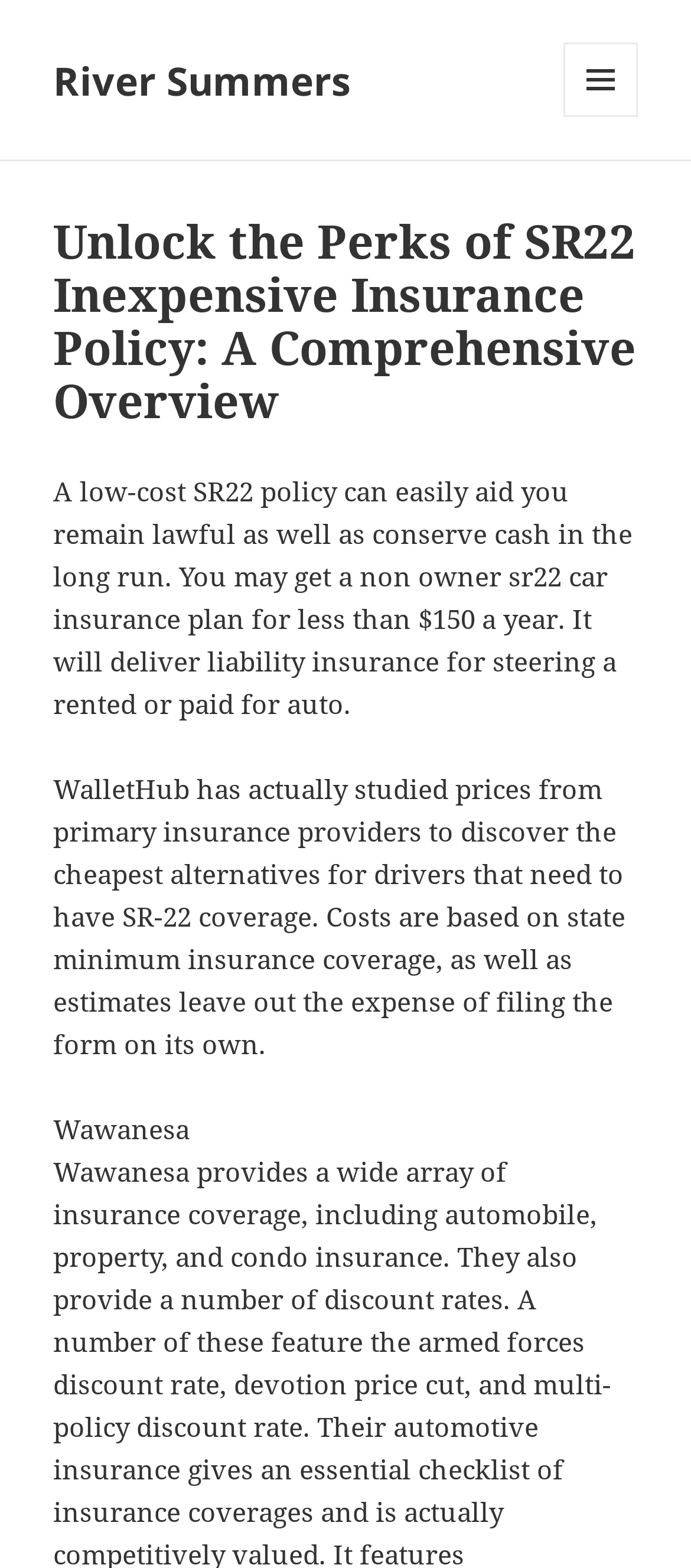What is the name of the insurance provider mentioned?
Kindly offer a comprehensive and detailed response to the question.

The webpage mentions Wawanesa as one of the insurance providers, although it does not provide further details about their SR22 insurance plans.